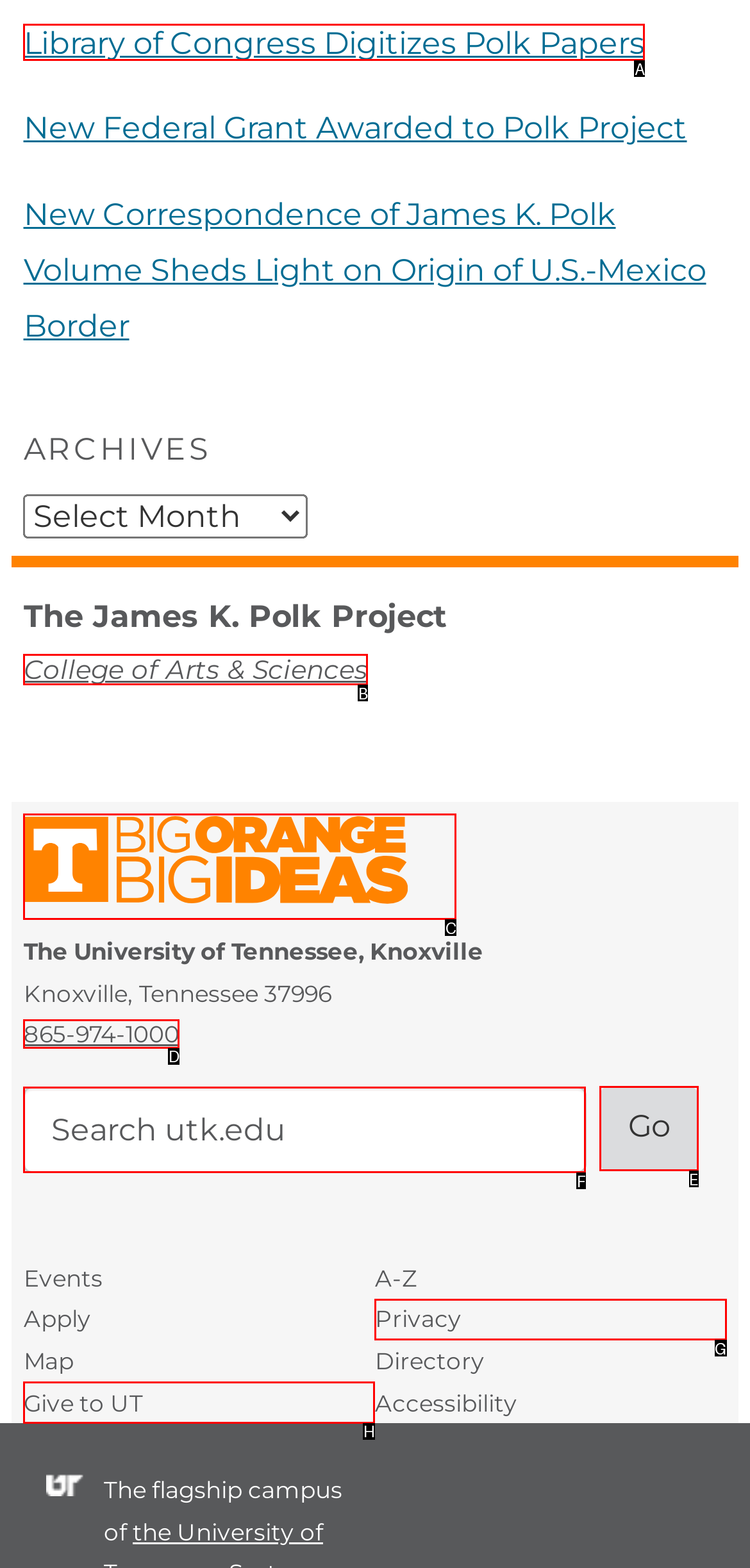Determine which HTML element should be clicked for this task: Search utk.edu
Provide the option's letter from the available choices.

F